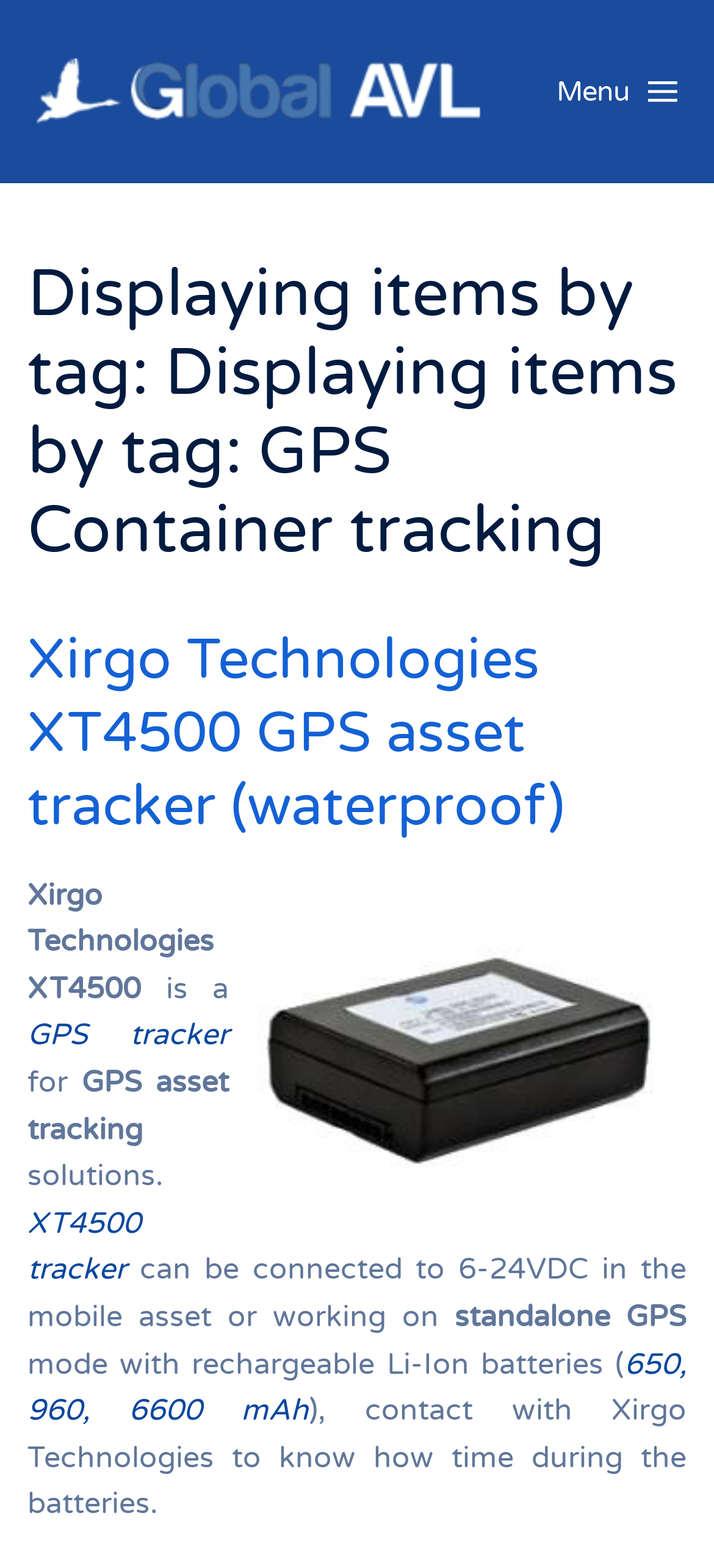Reply to the question below using a single word or brief phrase:
How many battery capacity options are available for the XT4500 tracker?

3